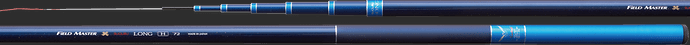Please respond to the question using a single word or phrase:
What type of fishing does the Suntech Field Master rod cater to?

Tenkara fishing